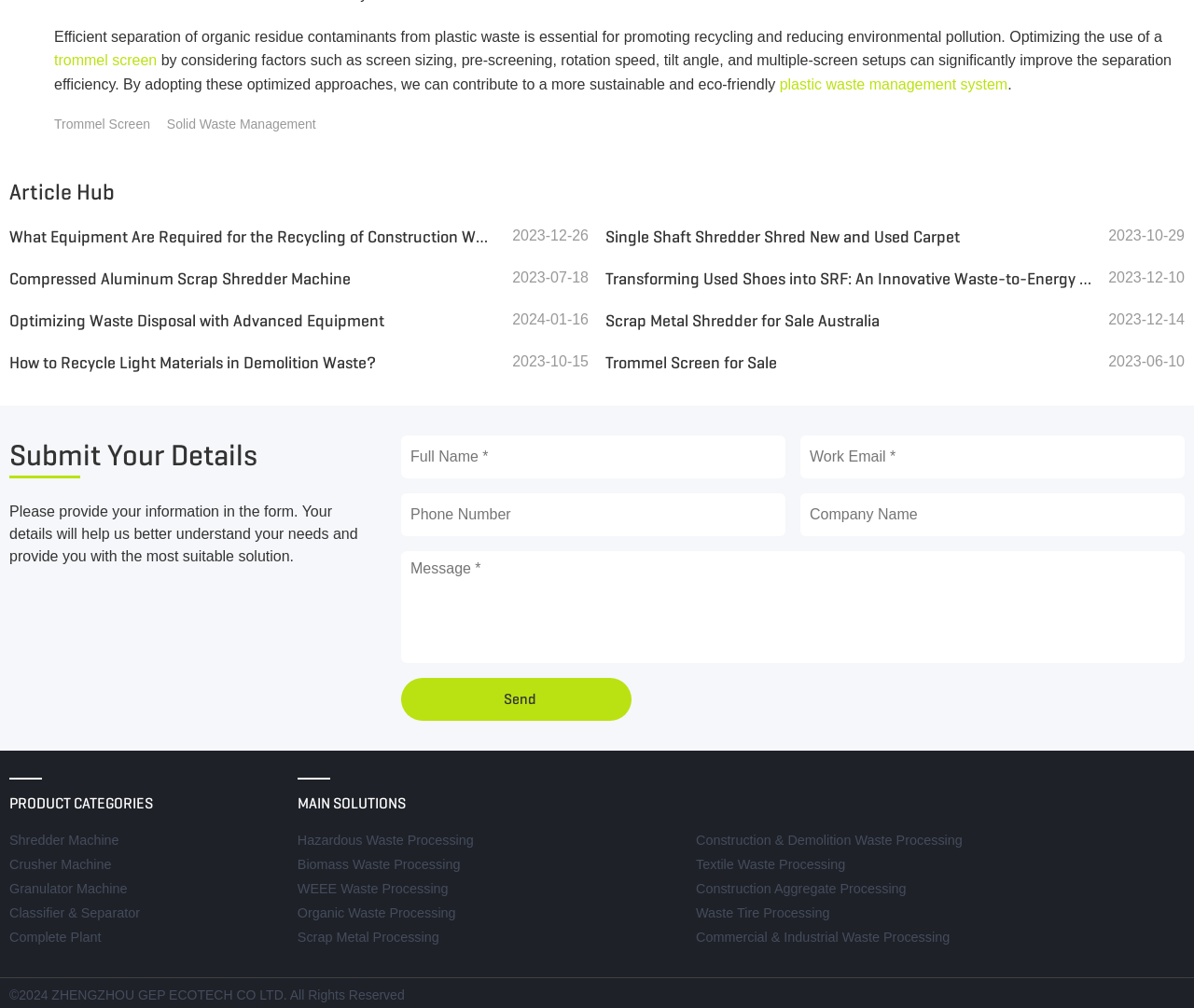Could you provide the bounding box coordinates for the portion of the screen to click to complete this instruction: "Click on the 'Trommel Screen' link"?

[0.045, 0.052, 0.131, 0.068]